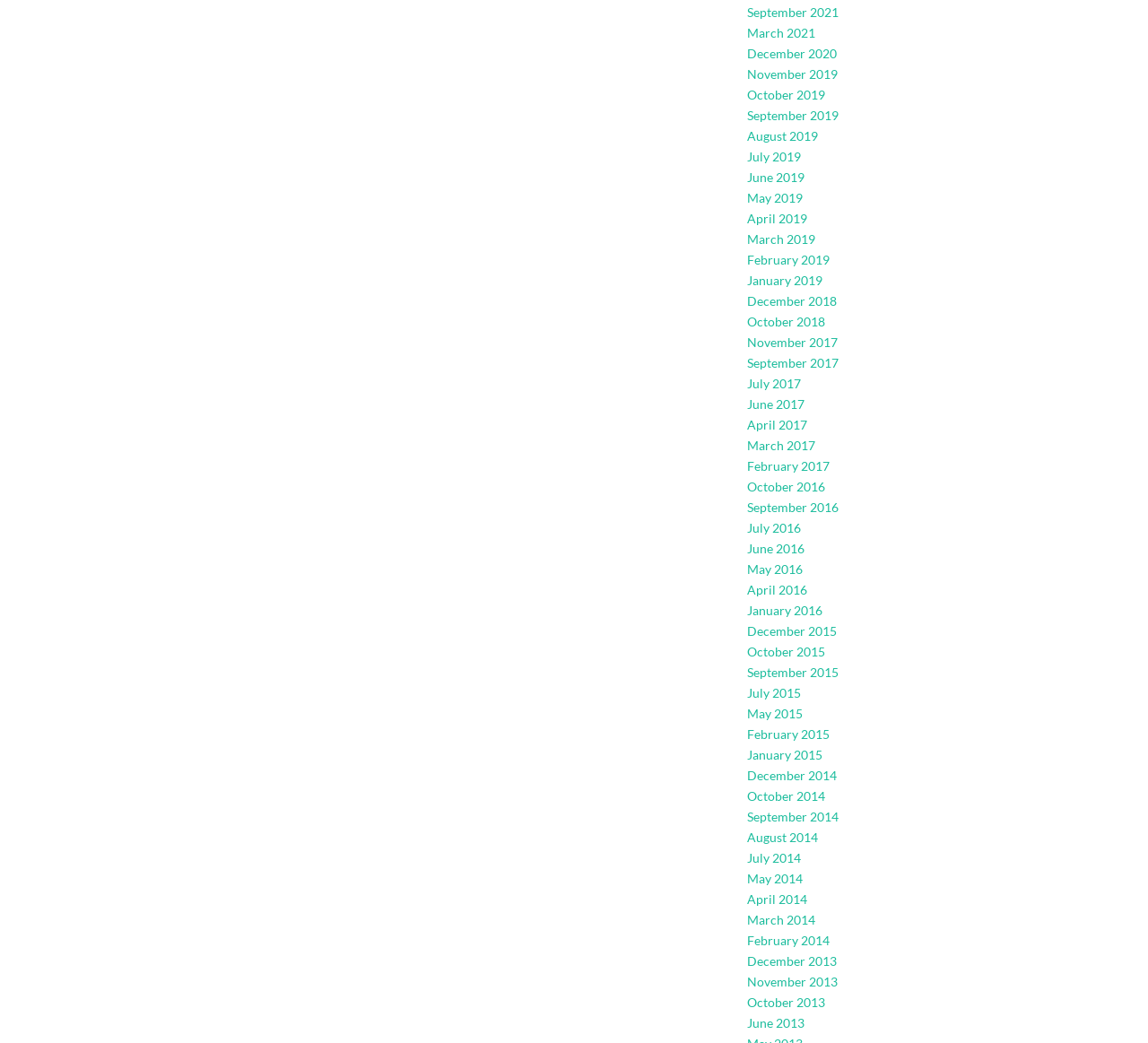Respond with a single word or short phrase to the following question: 
How many links are there in total?

291